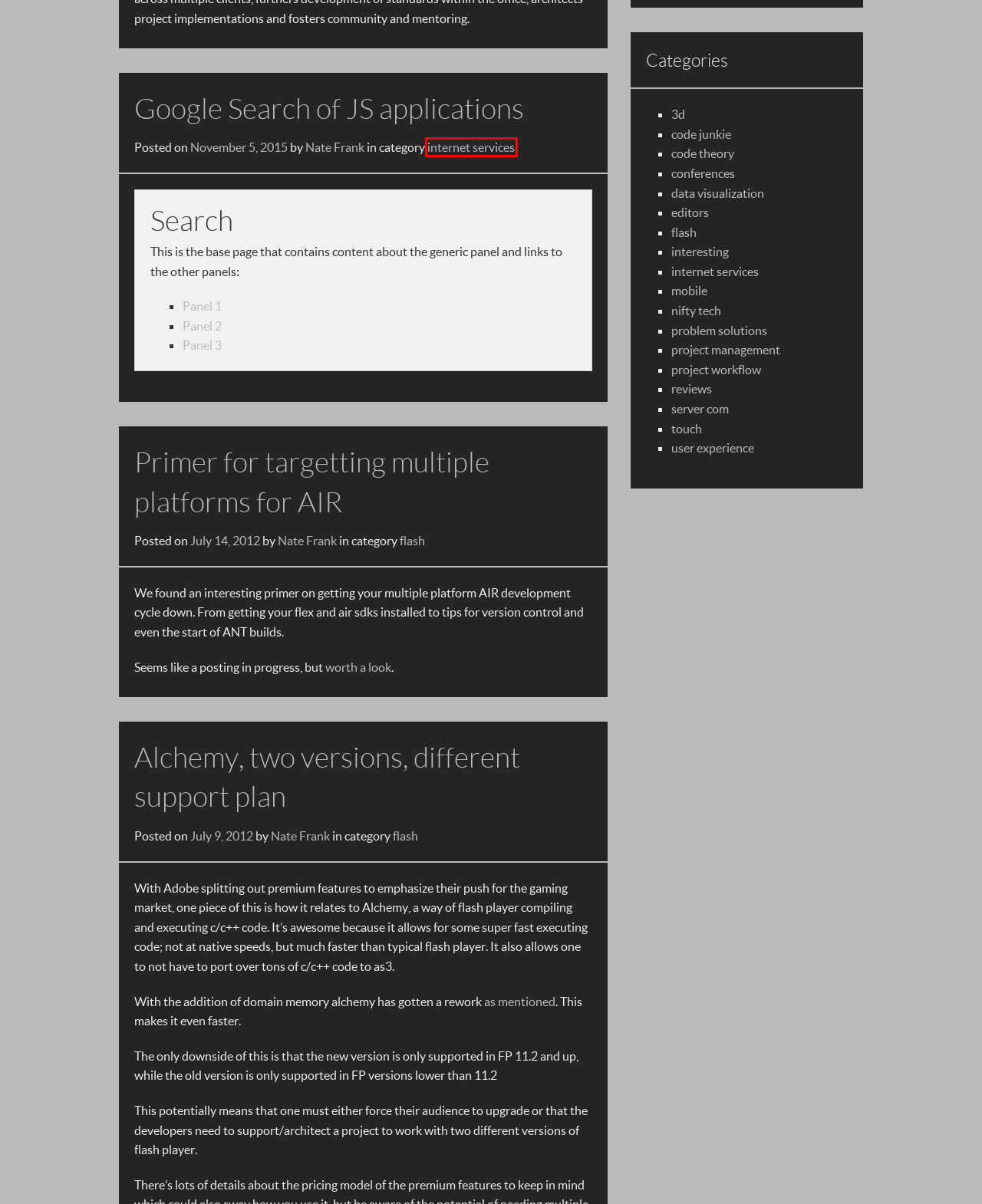Examine the screenshot of a webpage with a red bounding box around a UI element. Your task is to identify the webpage description that best corresponds to the new webpage after clicking the specified element. The given options are:
A. code junkie | Paratrooper Digital
B. interesting | Paratrooper Digital
C. server com | Paratrooper Digital
D. editors | Paratrooper Digital
E. touch | Paratrooper Digital
F. user experience | Paratrooper Digital
G. internet services | Paratrooper Digital
H. mobile | Paratrooper Digital

G